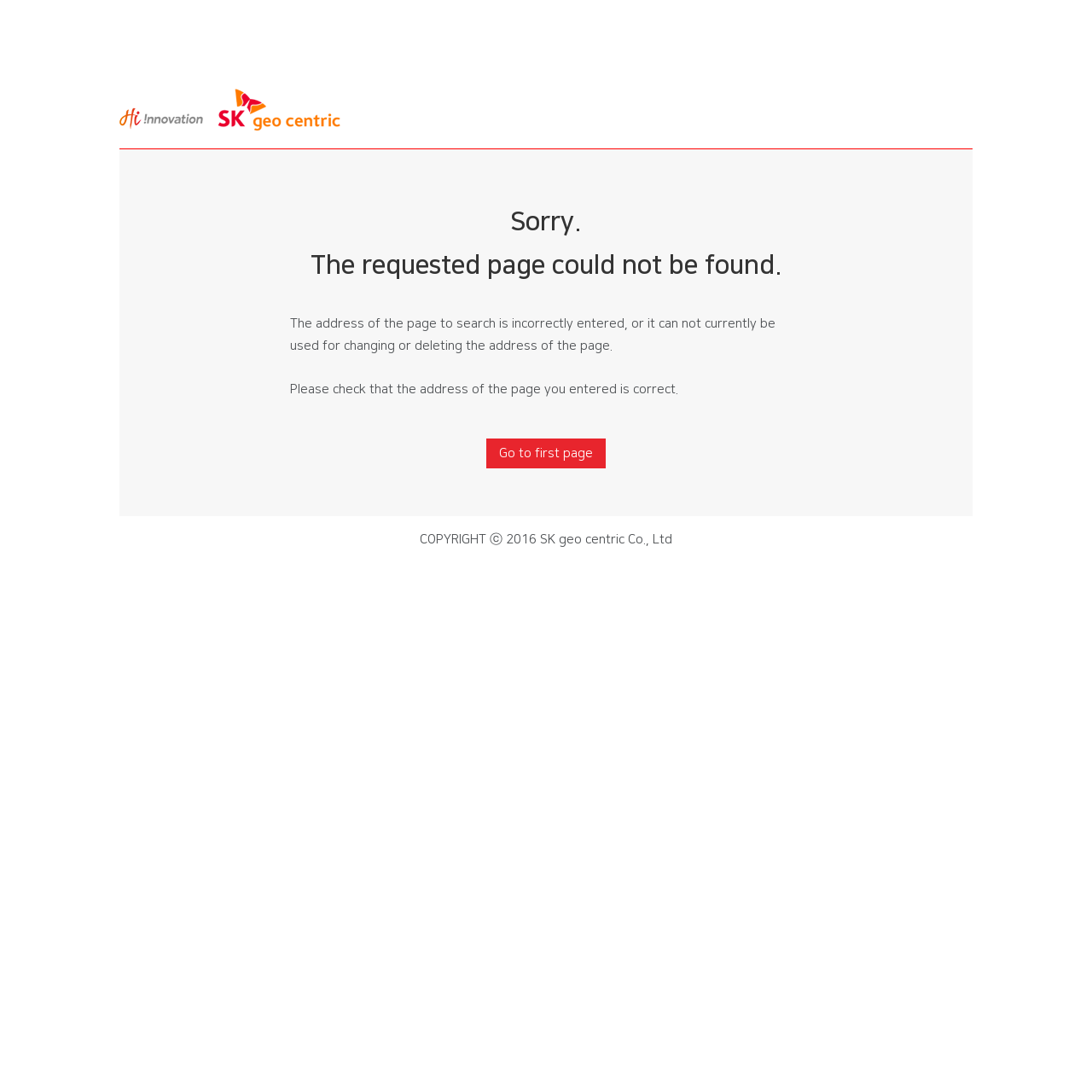Respond with a single word or phrase:
What is the copyright information?

2016 SK geo centric Co., Ltd